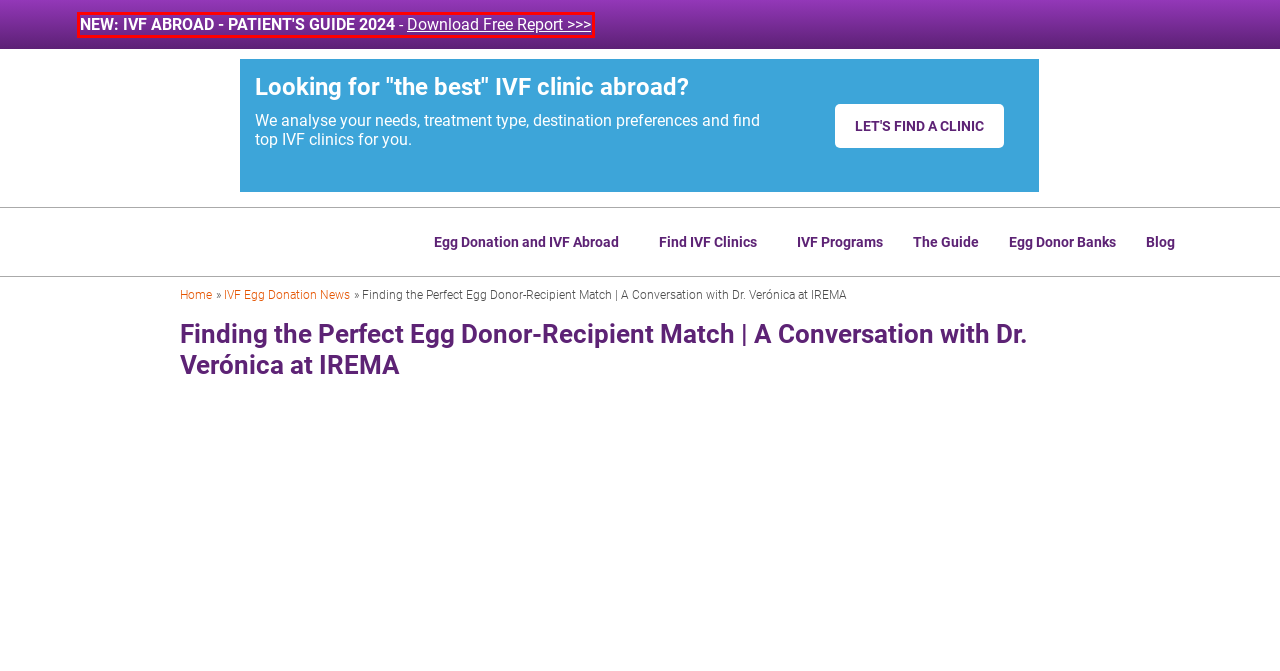You have been given a screenshot of a webpage with a red bounding box around a UI element. Select the most appropriate webpage description for the new webpage that appears after clicking the element within the red bounding box. The choices are:
A. The Ultimate 2024 Guide to IVF and Egg Donation in Latvia
B. IVF Countries and Clinics Ranking | EggDonationFriends.com
C. IVF Success Rates: The Truth Clinics Don’t Tell You
D. Egg Donation Abroad - Best IVF Clinics Abroad, Costs, Reviews
E. IVF With Donor Egg Process Abroad: Guide 2024
F. IVF with Donor Eggs: Top Countries, Costs, Law
G. IVF Egg donation treatment abroad | EggDonationFriends.com
H. IVF Egg Donation News | EggDonationFriends.com

B